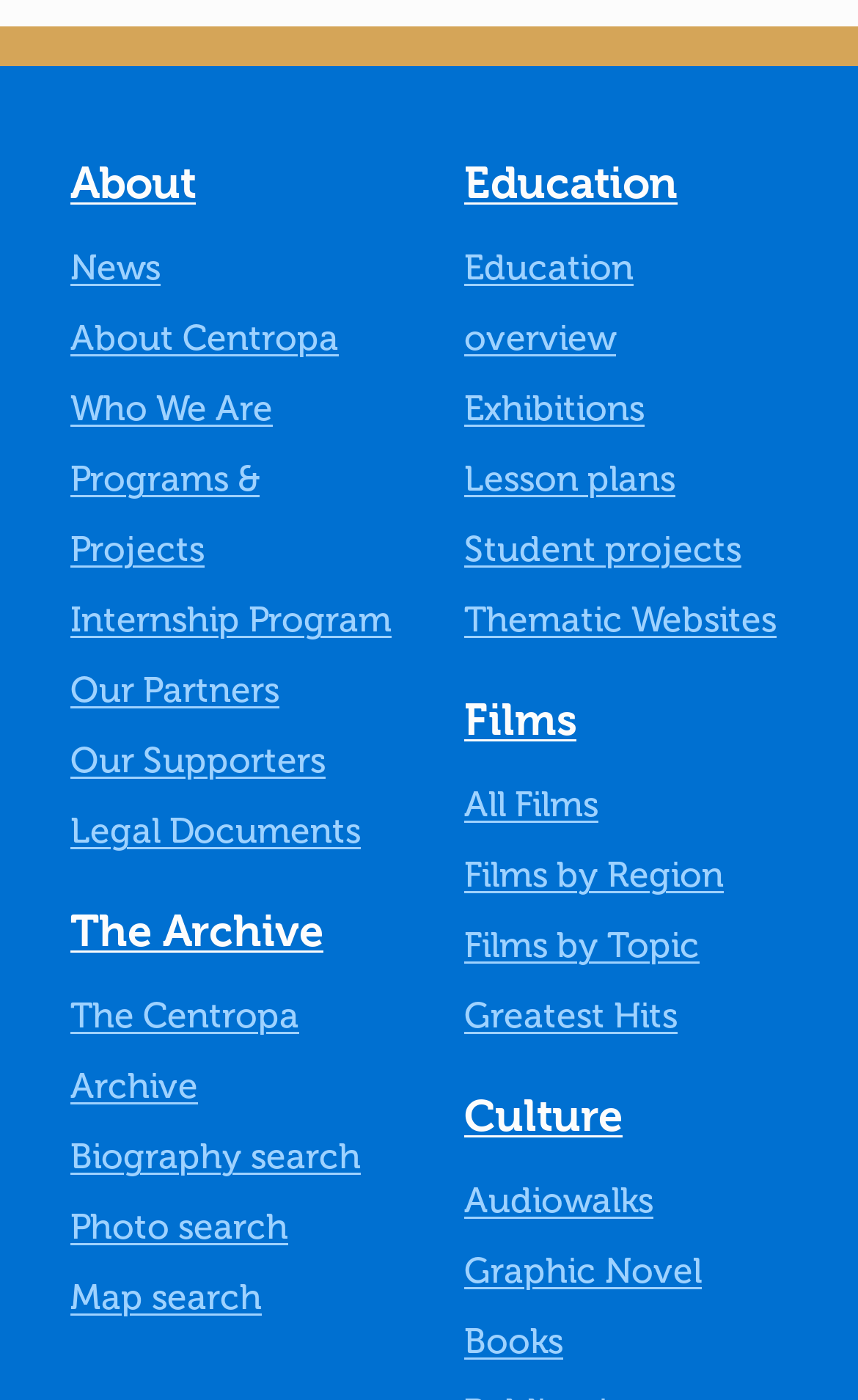How many buttons are in the main menu?
Please provide a single word or phrase as the answer based on the screenshot.

4